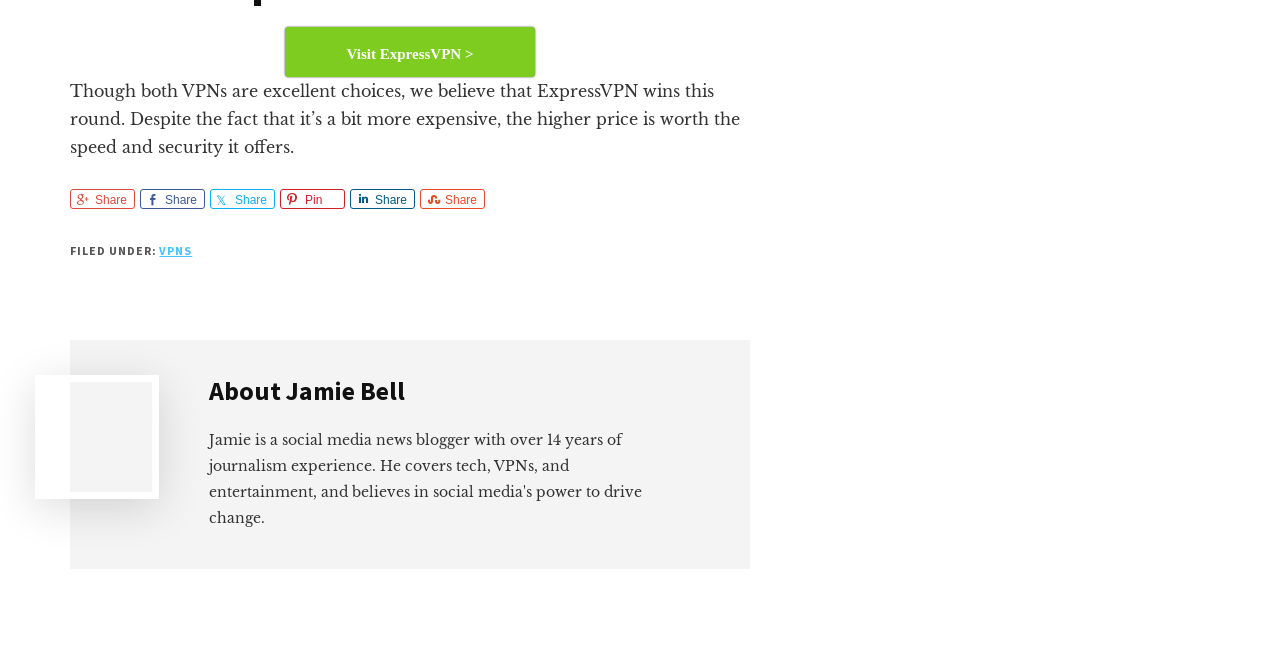Identify the bounding box coordinates for the element that needs to be clicked to fulfill this instruction: "Visit ExpressVPN". Provide the coordinates in the format of four float numbers between 0 and 1: [left, top, right, bottom].

[0.223, 0.041, 0.418, 0.119]